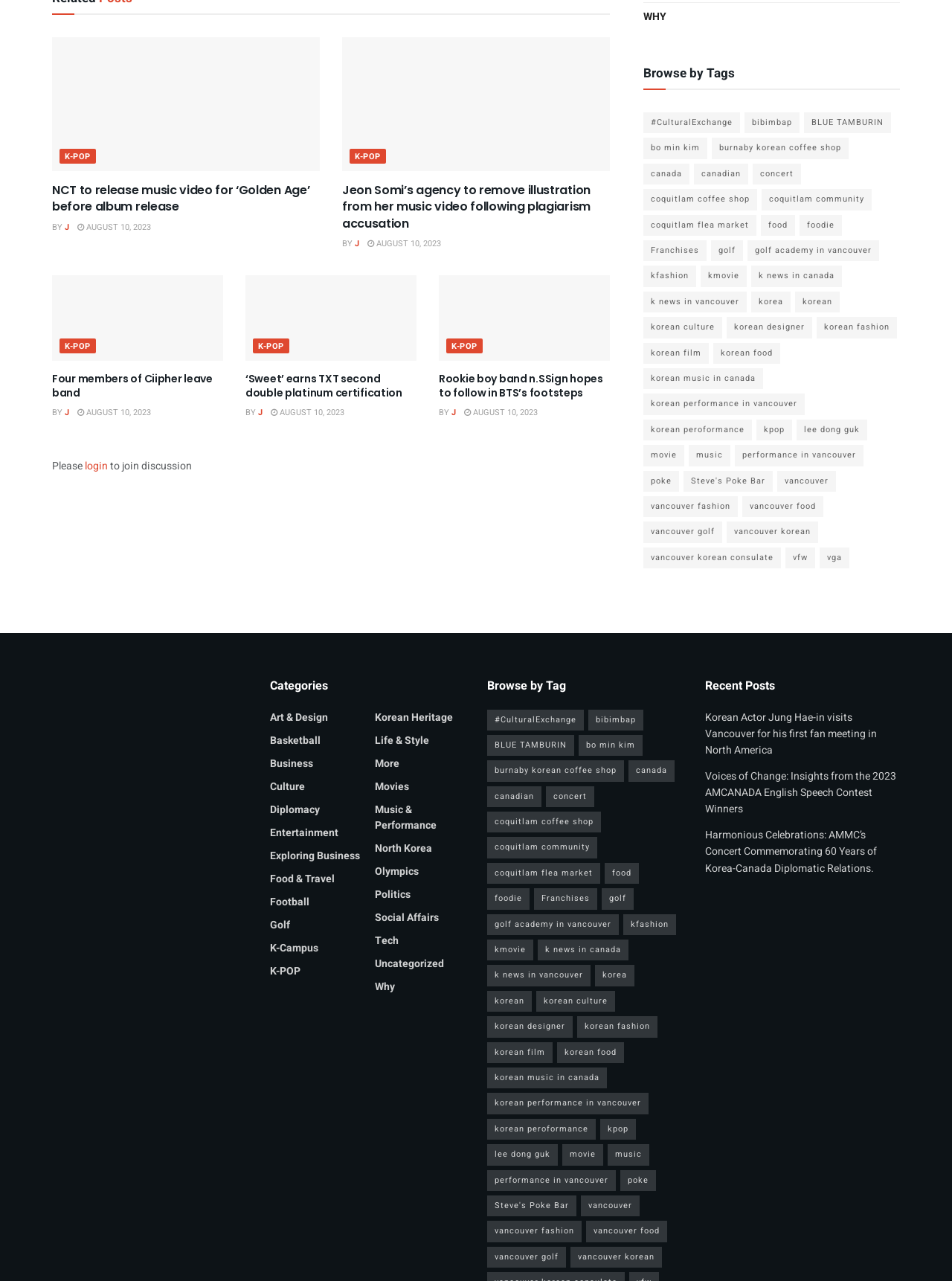Please identify the bounding box coordinates for the region that you need to click to follow this instruction: "Enter your email address".

None